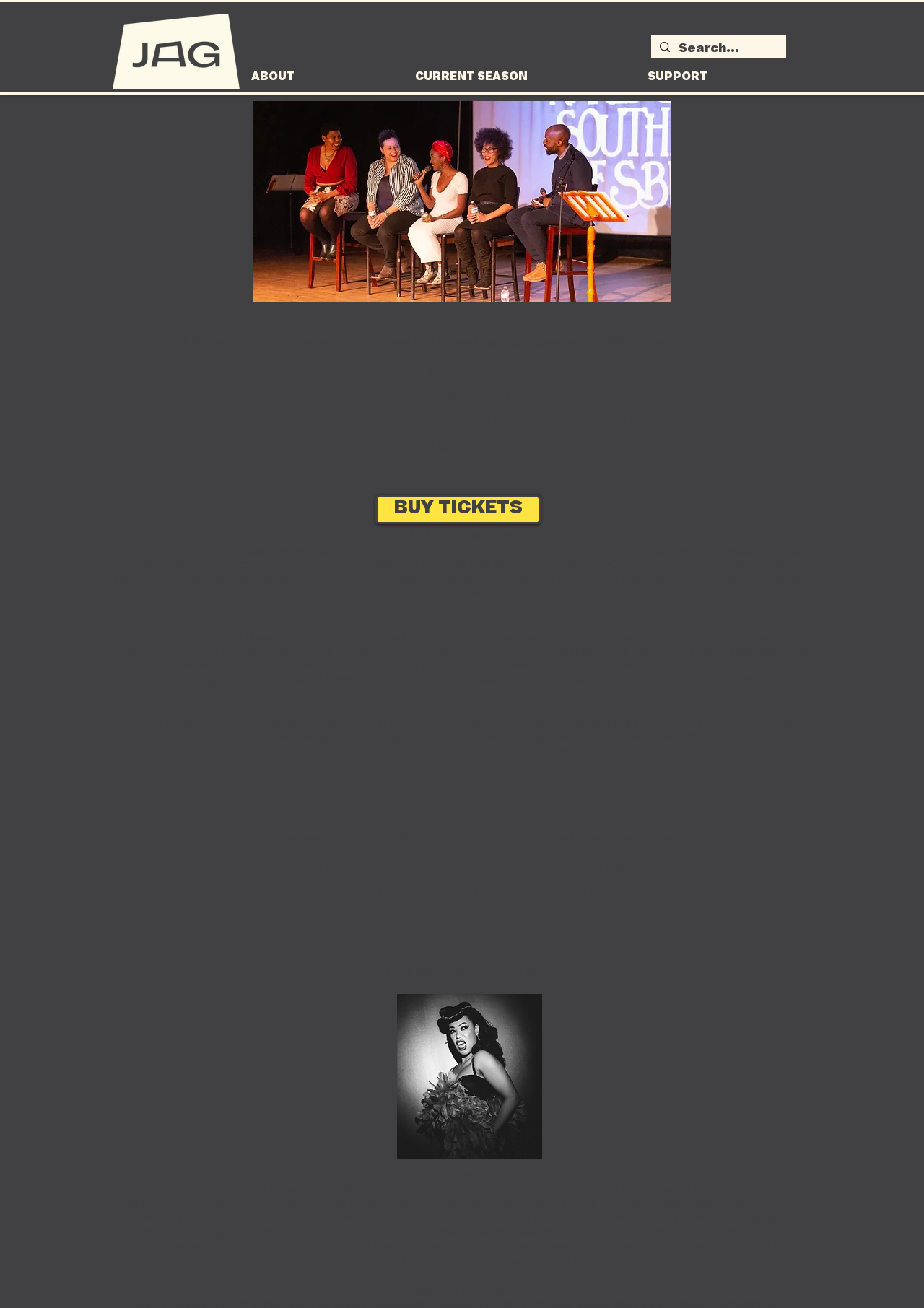Return the bounding box coordinates of the UI element that corresponds to this description: "here". The coordinates must be given as four float numbers in the range of 0 and 1, [left, top, right, bottom].

None